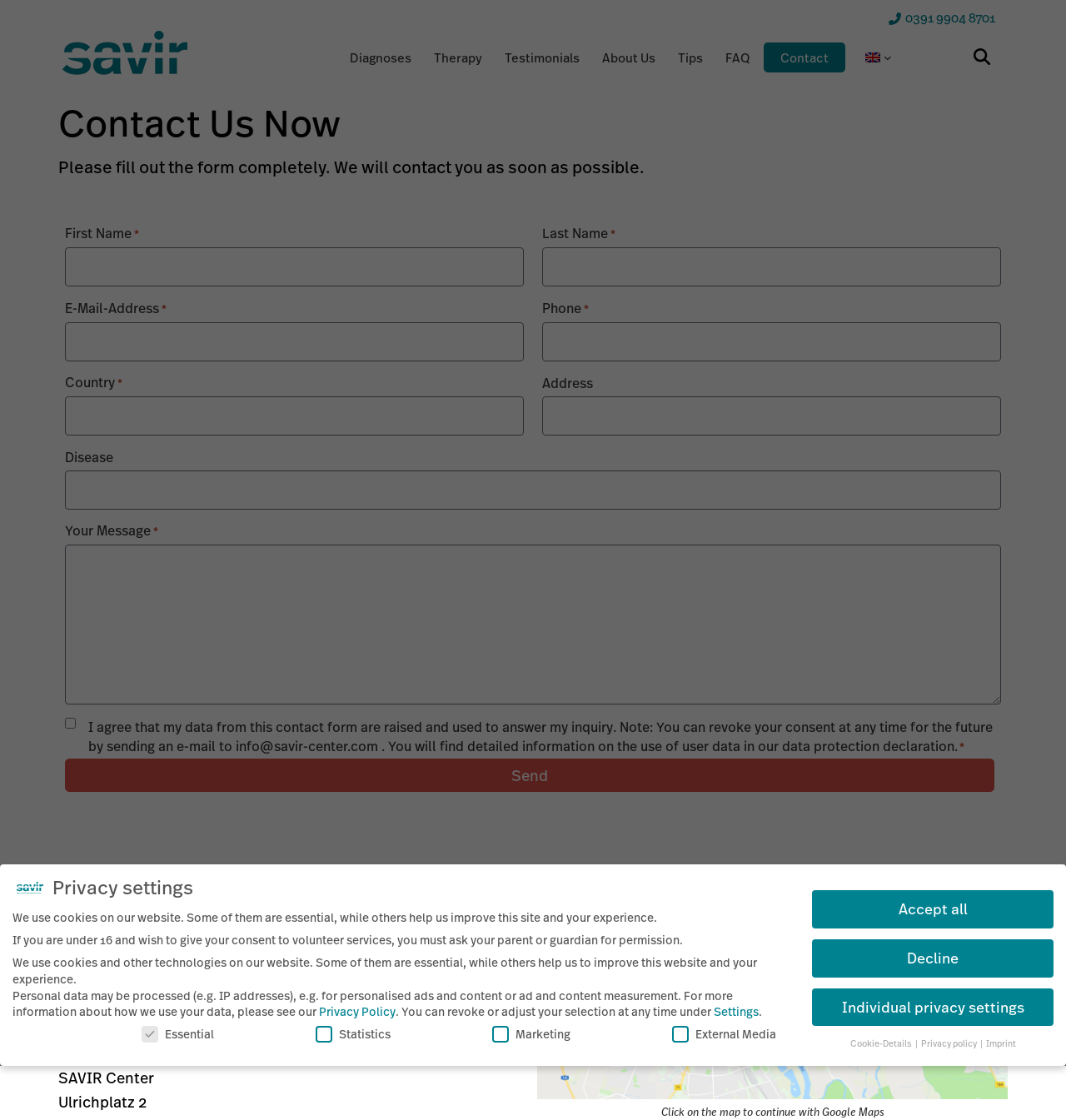Determine the bounding box coordinates of the element's region needed to click to follow the instruction: "Click the 'Logo Sabel Vision Restauration Center' image". Provide these coordinates as four float numbers between 0 and 1, formatted as [left, top, right, bottom].

[0.059, 0.028, 0.176, 0.069]